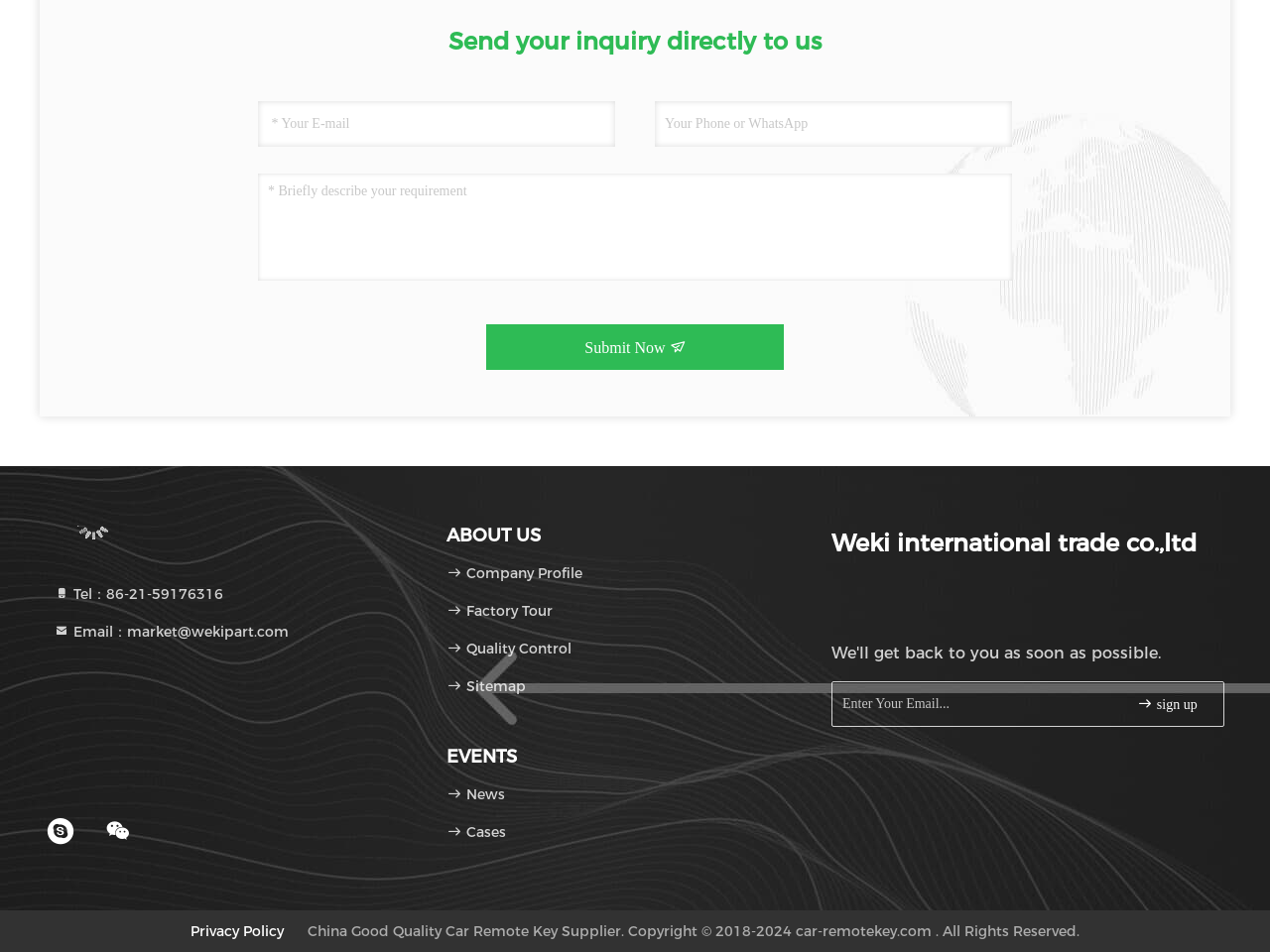How many links are there in the ABOUT US section?
Please use the image to provide an in-depth answer to the question.

The ABOUT US section is identified by the StaticText element with the text 'ABOUT US' at coordinates [0.352, 0.551, 0.426, 0.574]. Below this element, there are four links with labels 'Company Profile', 'Factory Tour', 'Quality Control', and 'Sitemap'.